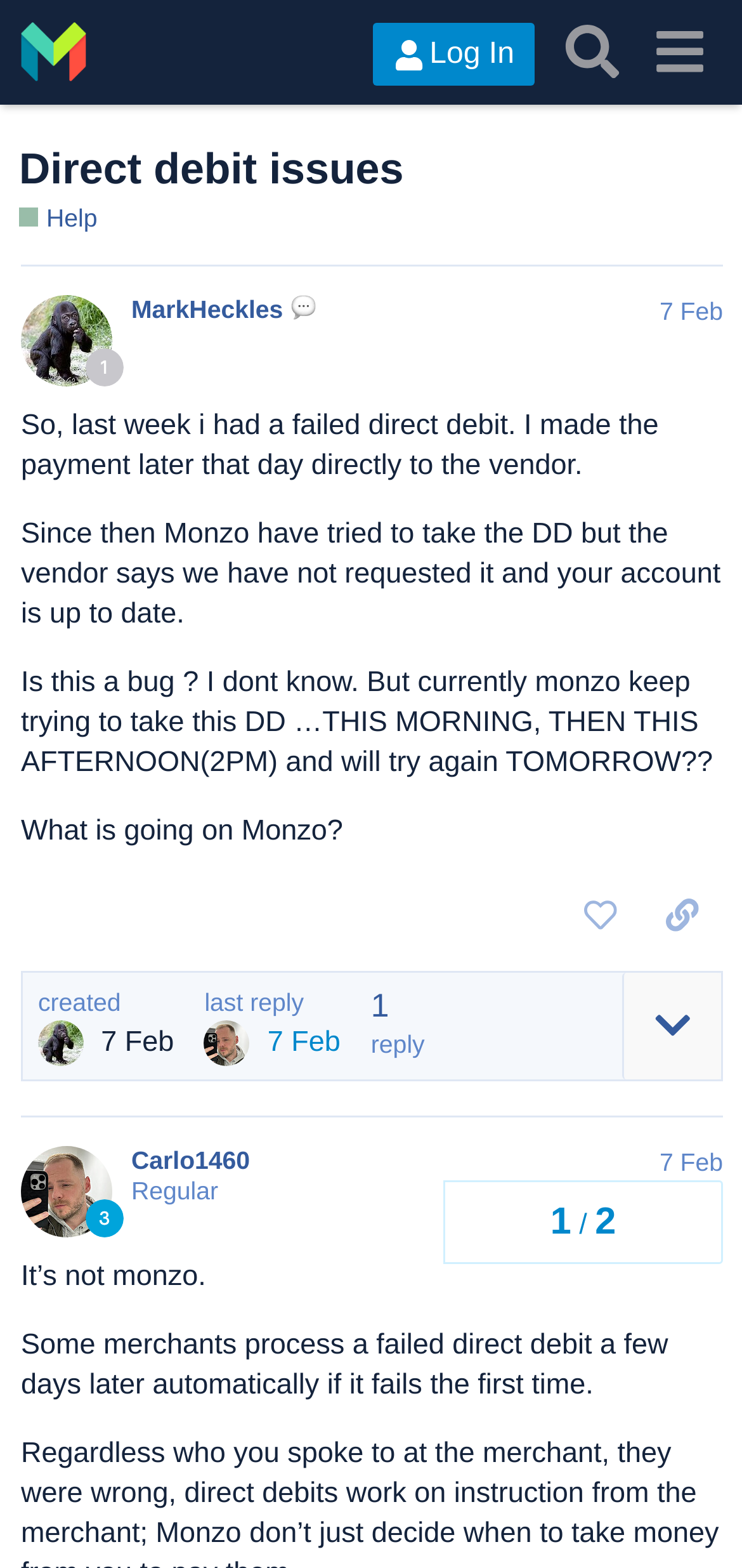Please find the bounding box coordinates of the section that needs to be clicked to achieve this instruction: "Like the post".

[0.753, 0.561, 0.864, 0.607]